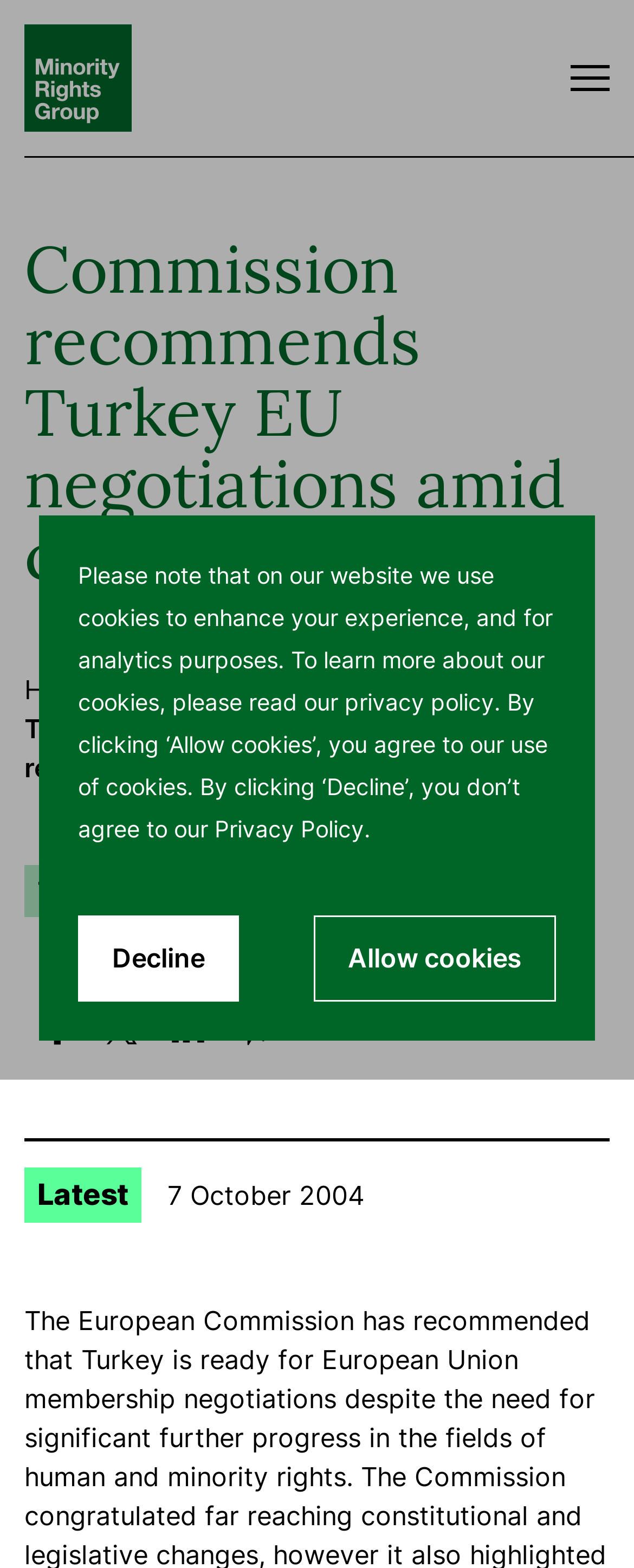Identify and provide the main heading of the webpage.

Commission recommends Turkey EU negotiations amid continuing reform